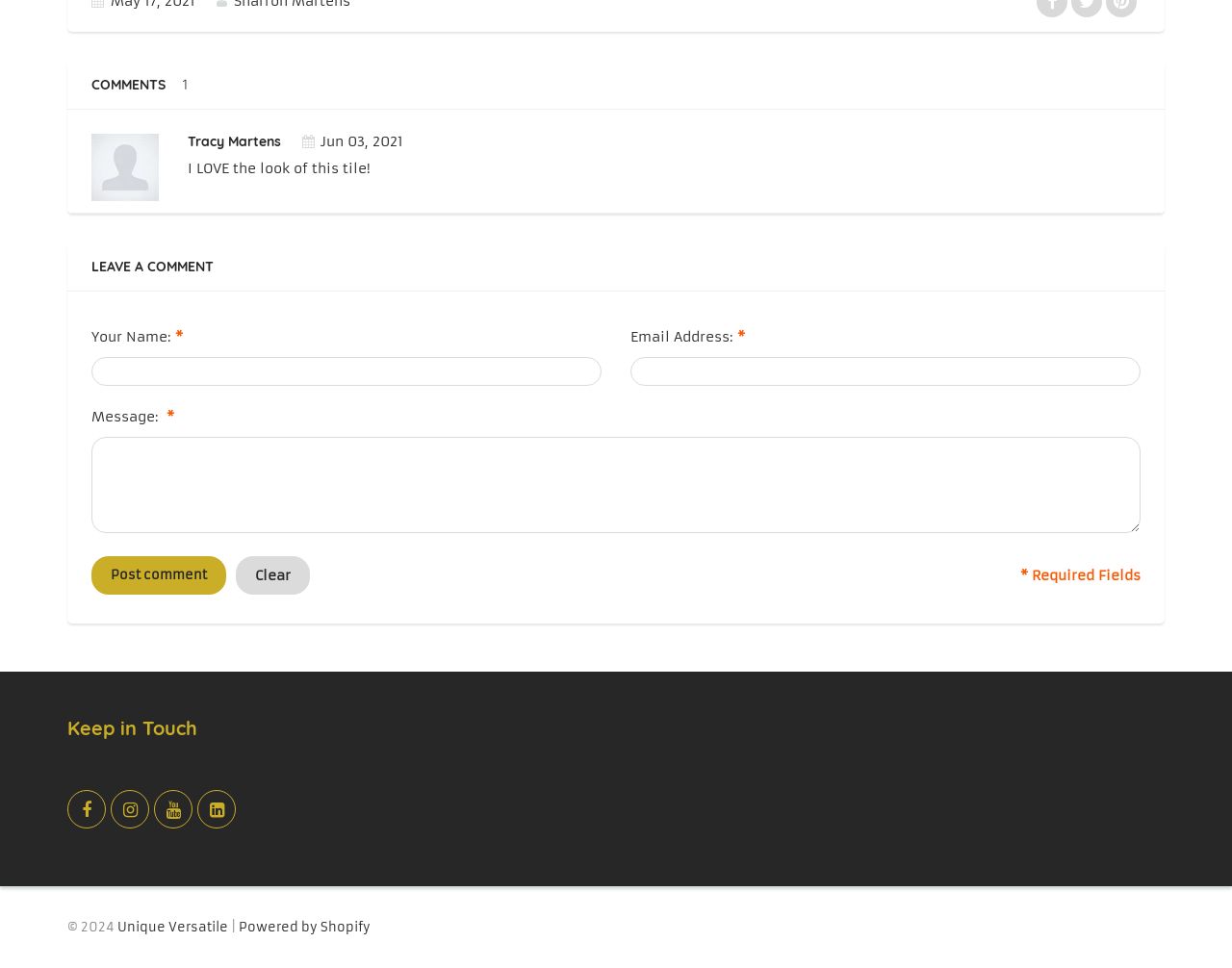What is the date of the comment?
Answer the question with a thorough and detailed explanation.

The answer can be found by looking at the time element which contains the static text 'Jun 03, 2021'.